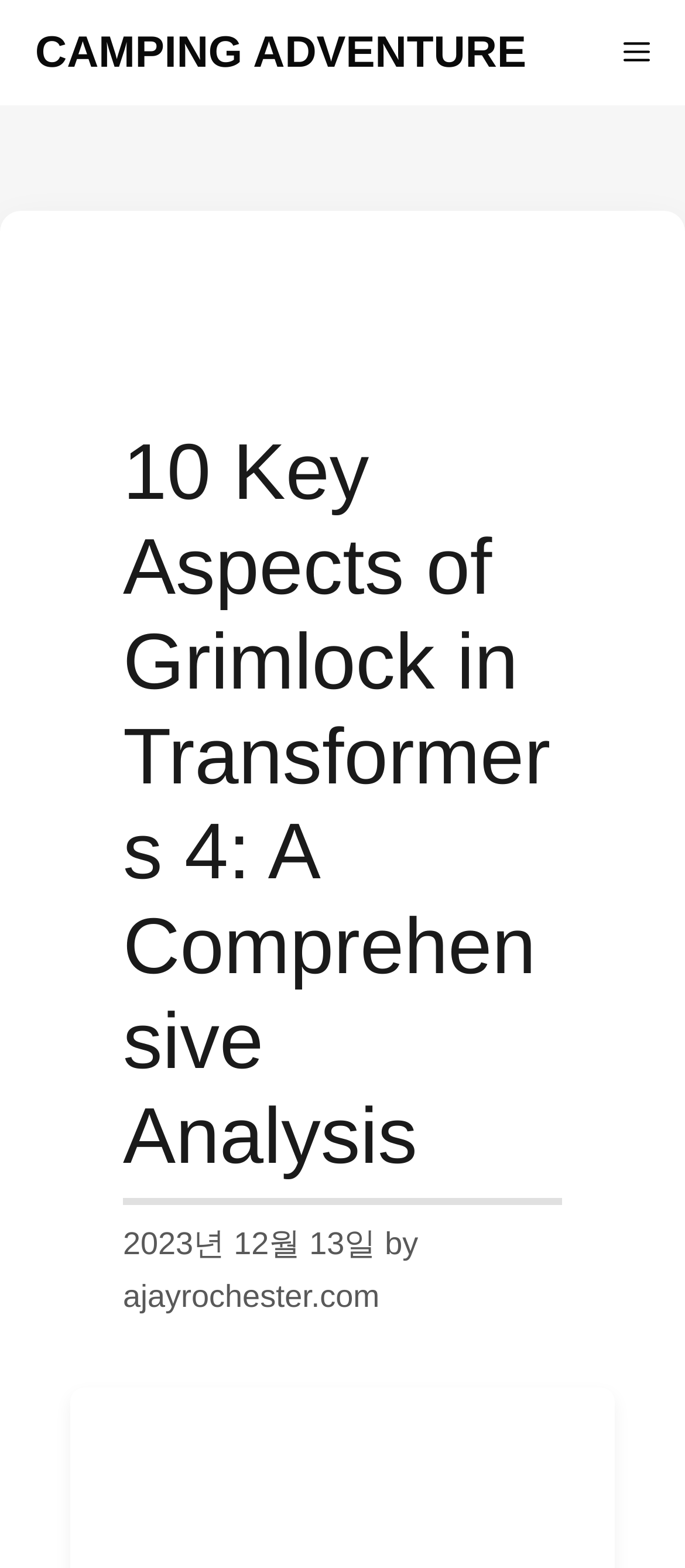What is the type of the main content element?
Please use the visual content to give a single word or phrase answer.

HeaderAsNonLandmark